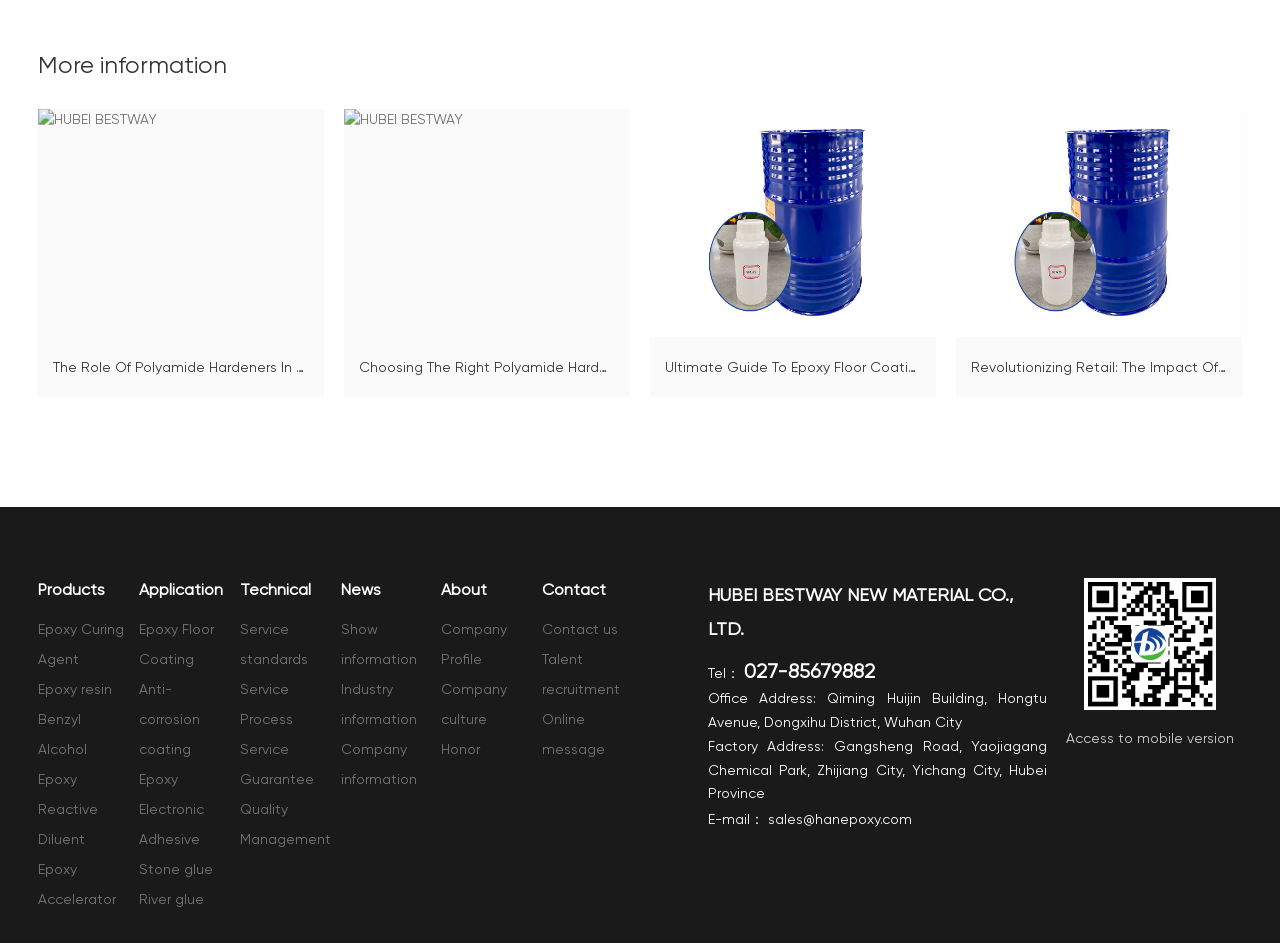Determine the bounding box for the UI element that matches this description: "sales@hanepoxy.com".

[0.6, 0.86, 0.712, 0.877]